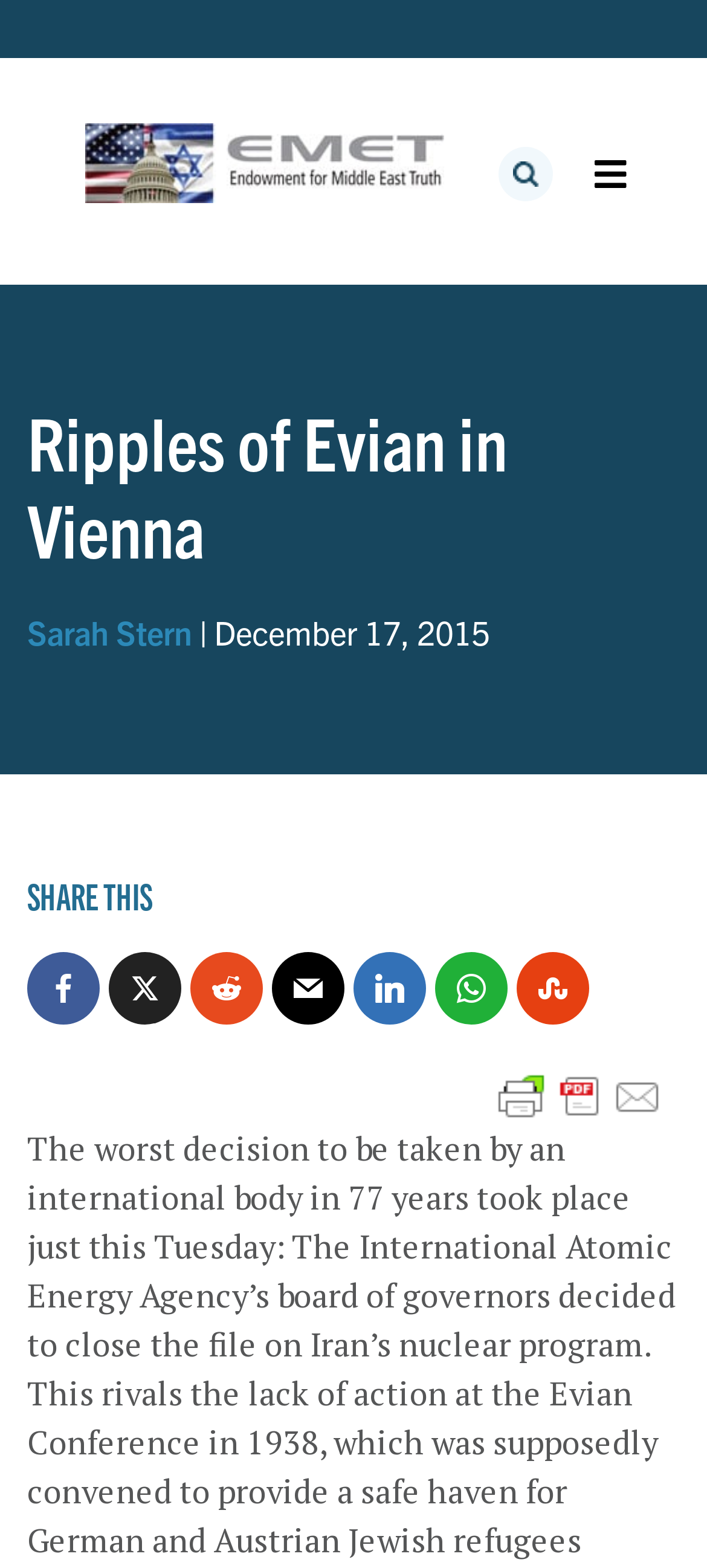Predict the bounding box for the UI component with the following description: "Sarah Stern".

[0.038, 0.389, 0.272, 0.416]